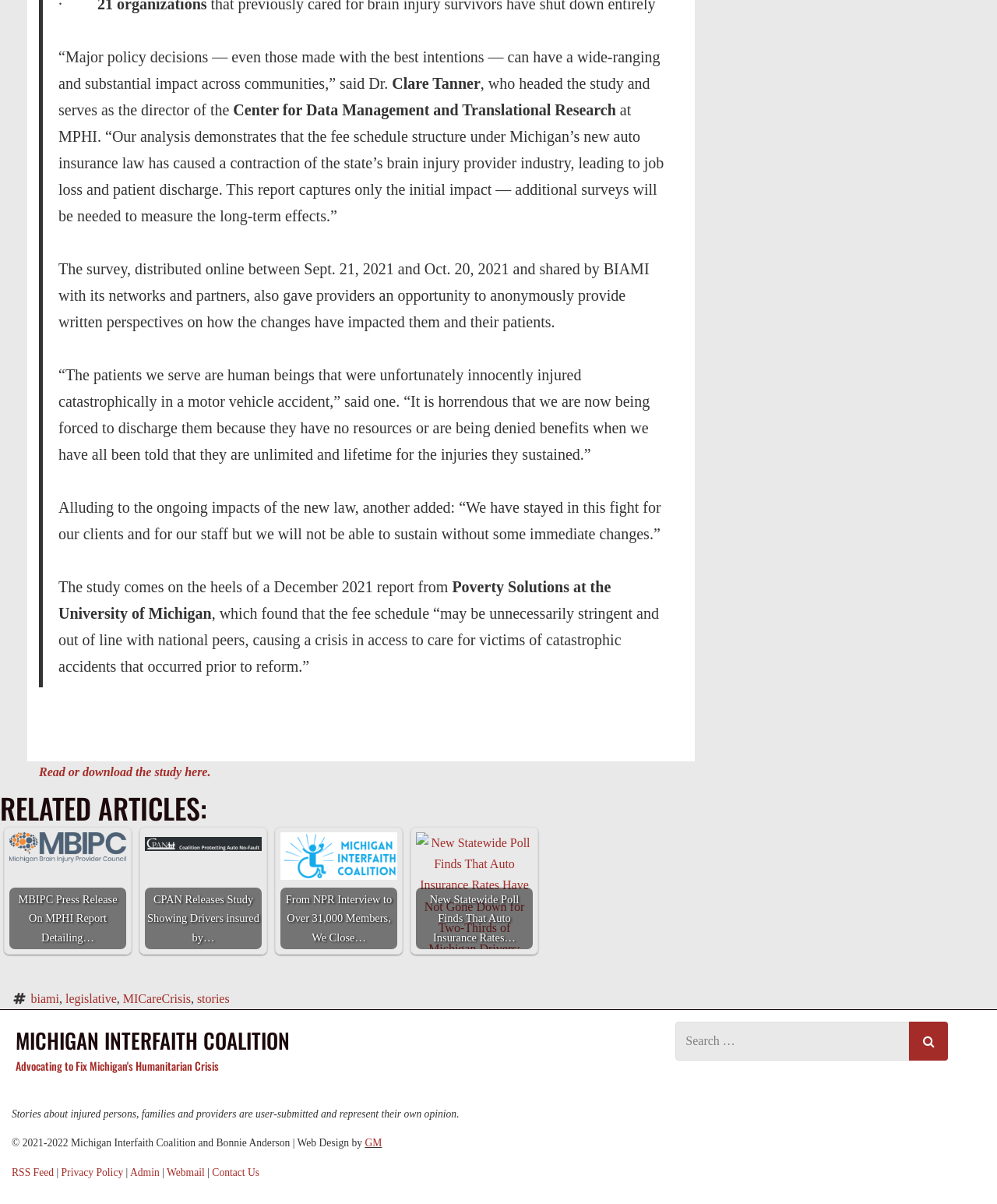What is the purpose of the search bar in the footer section?
Using the image as a reference, deliver a detailed and thorough answer to the question.

The search bar in the footer section of the webpage allows users to search for specific content within the website. It is a common feature found in many websites, enabling users to quickly find relevant information.